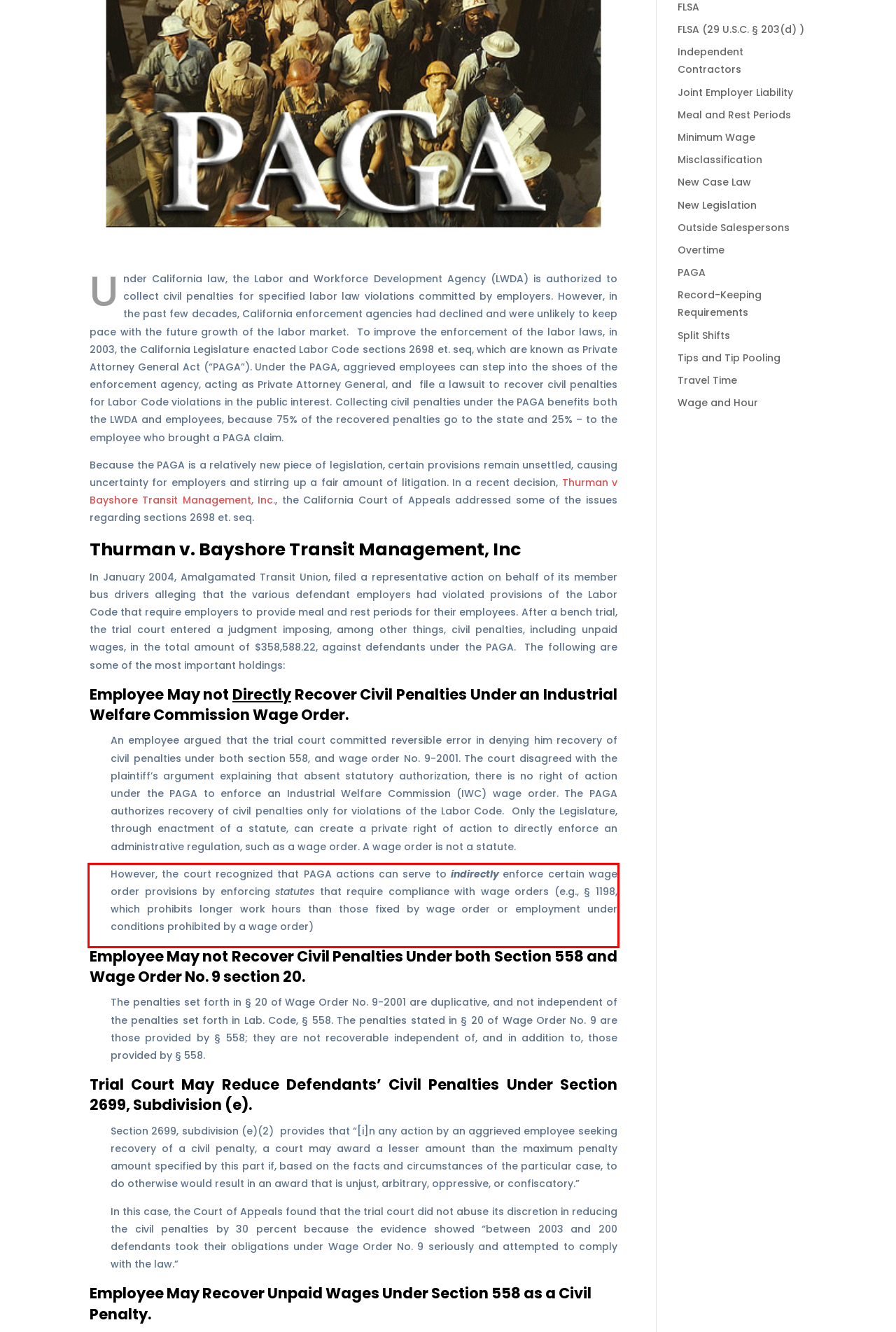You are given a screenshot showing a webpage with a red bounding box. Perform OCR to capture the text within the red bounding box.

However, the court recognized that PAGA actions can serve to indirectly enforce certain wage order provisions by enforcing statutes that require compliance with wage orders (e.g., § 1198, which prohibits longer work hours than those fixed by wage order or employment under conditions prohibited by a wage order)